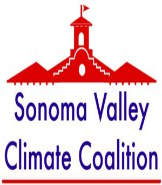What is atop the roof of the historical building?
Using the image, give a concise answer in the form of a single word or short phrase.

A flag